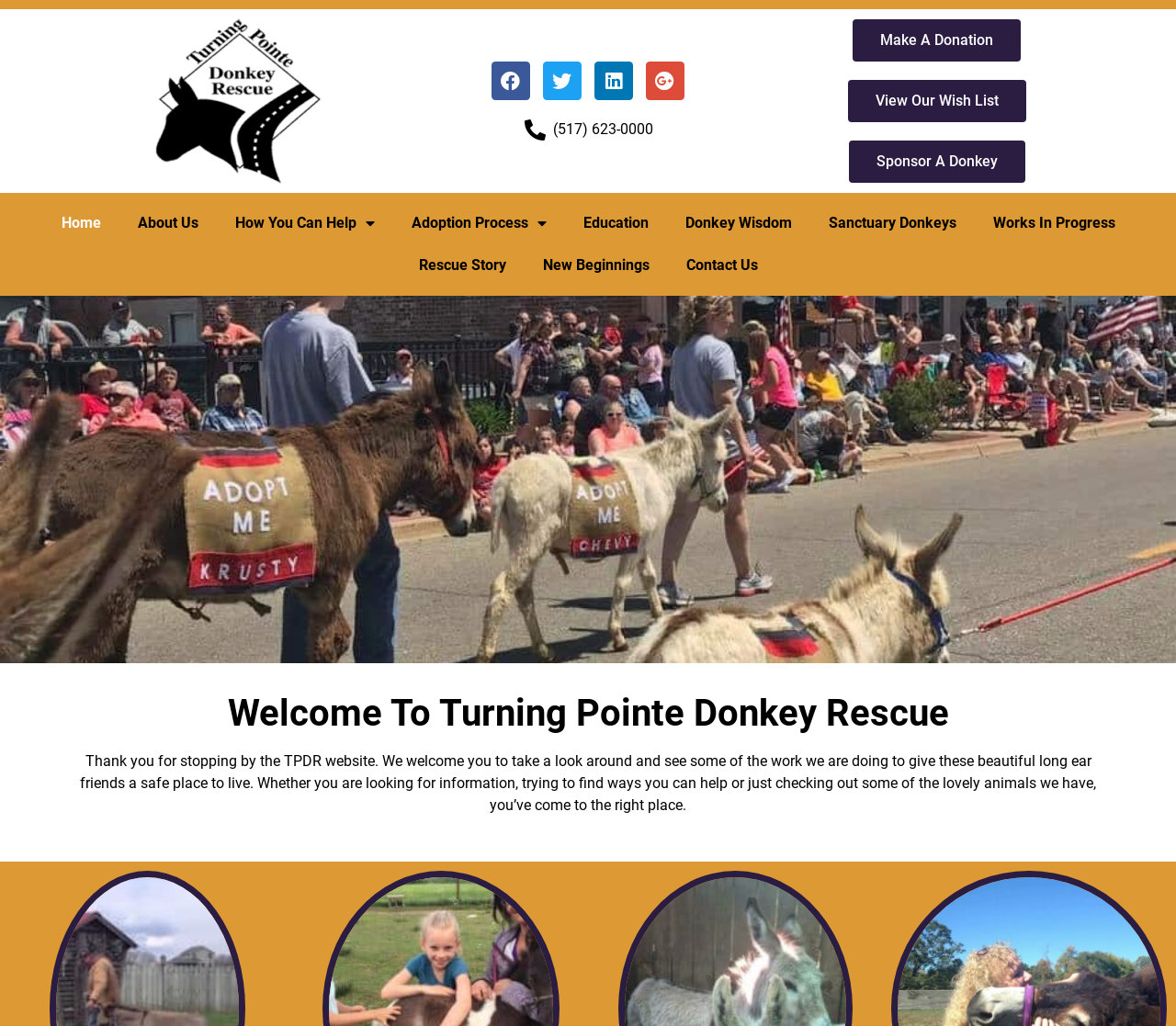Determine the bounding box coordinates of the clickable element necessary to fulfill the instruction: "Read reviews from Service Specialist". Provide the coordinates as four float numbers within the 0 to 1 range, i.e., [left, top, right, bottom].

None